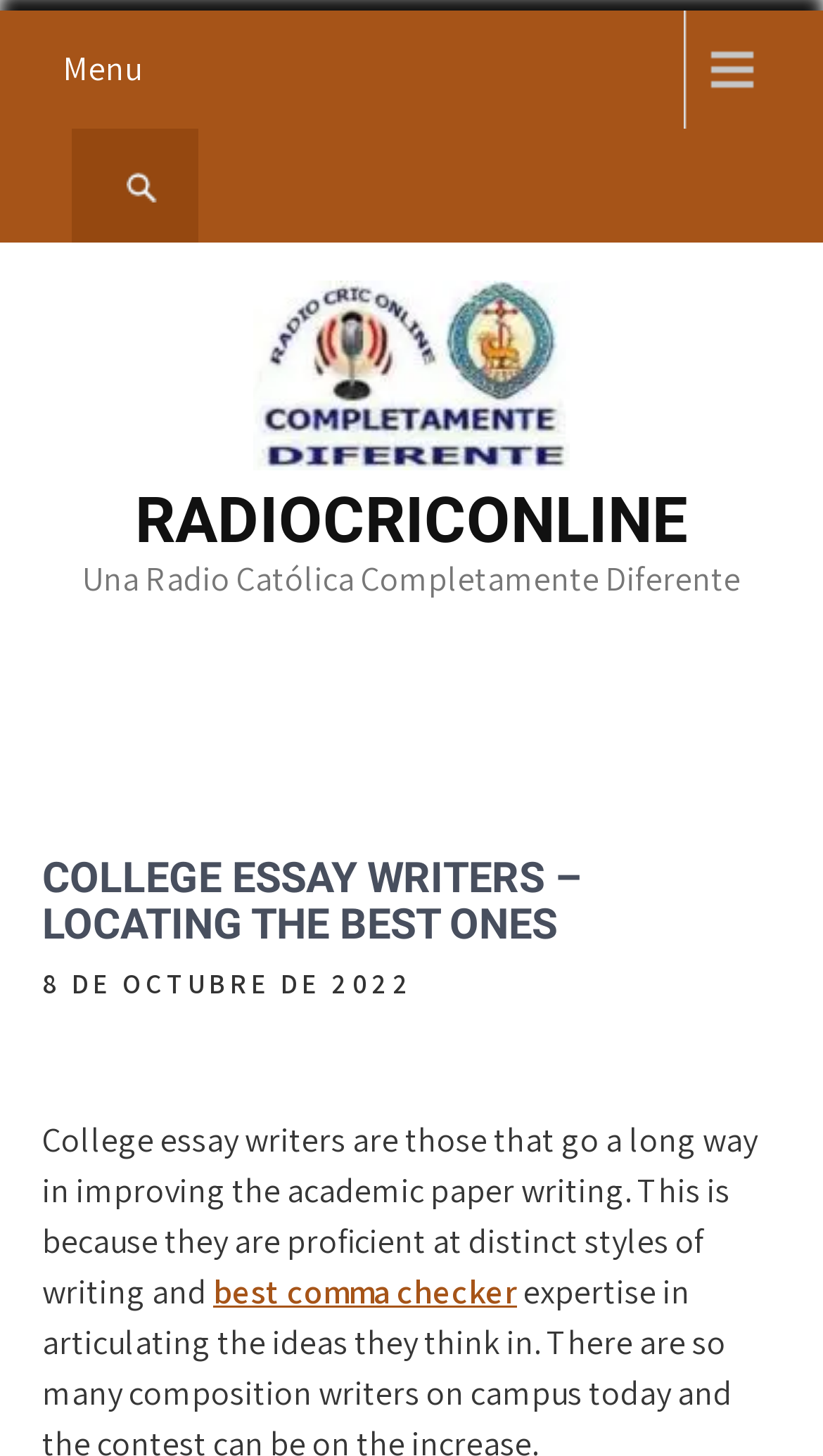Based on the element description, predict the bounding box coordinates (top-left x, top-left y, bottom-right x, bottom-right y) for the UI element in the screenshot: value="Search"

[0.103, 0.088, 0.241, 0.167]